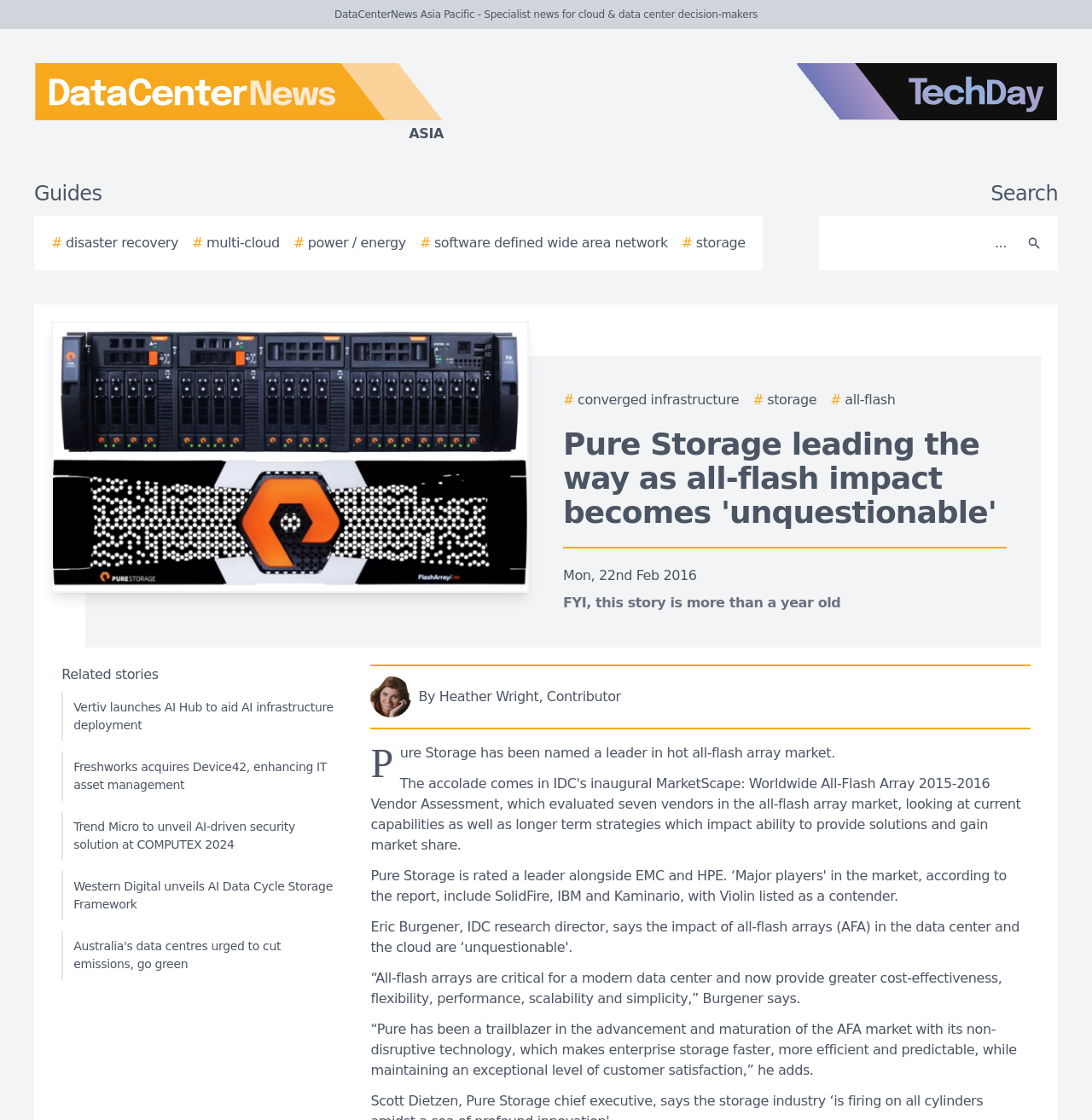Given the description of a UI element: "aria-label="Search" name="search" placeholder="..."", identify the bounding box coordinates of the matching element in the webpage screenshot.

[0.756, 0.199, 0.931, 0.235]